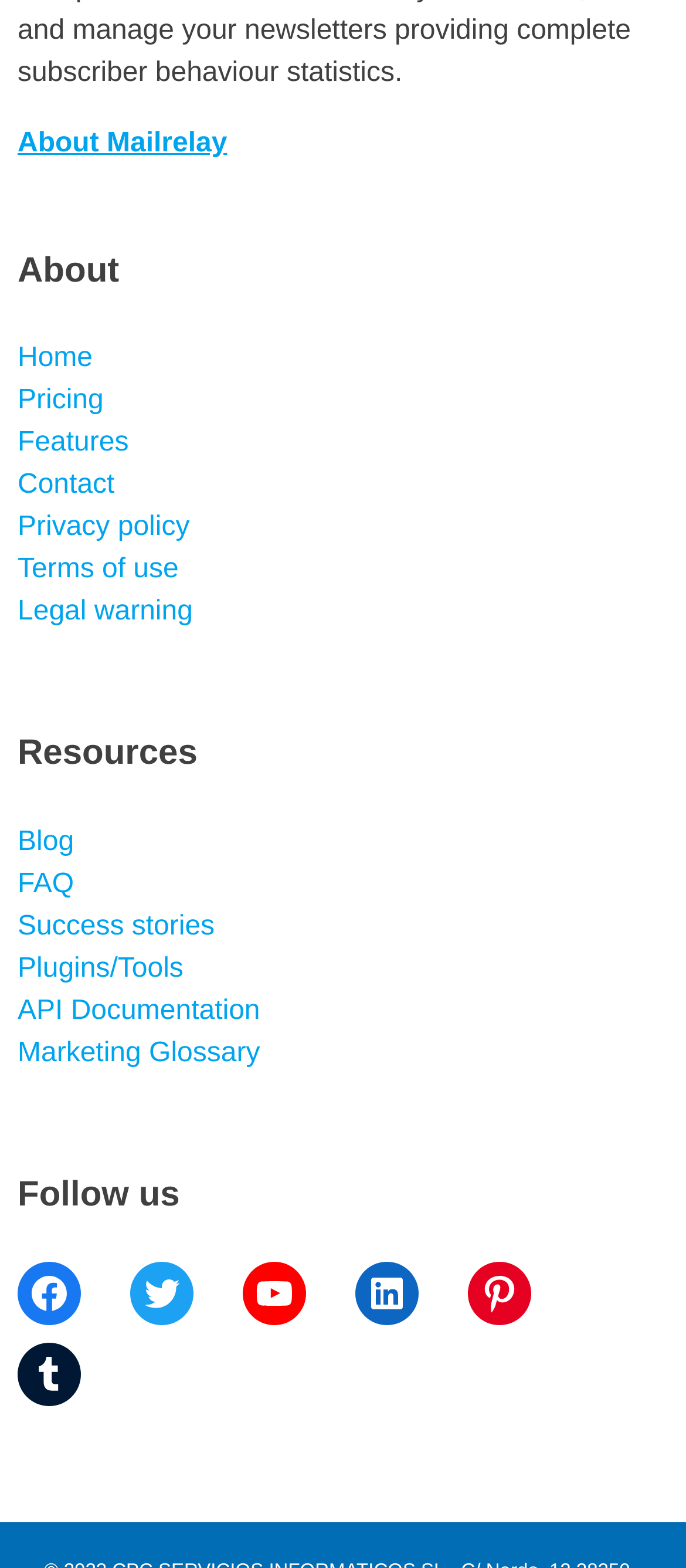What is the first link on the webpage?
Could you please answer the question thoroughly and with as much detail as possible?

The first link on the webpage is 'About Mailrelay' which is located at the top left corner of the webpage with a bounding box coordinate of [0.026, 0.082, 0.331, 0.101].